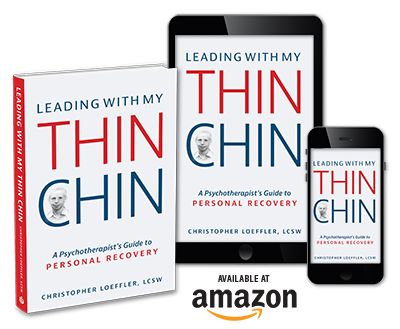From the image, can you give a detailed response to the question below:
Where can the book be purchased?

A note at the bottom of the image indicates that the book is available on Amazon, providing readers with a direct link to purchase the book.